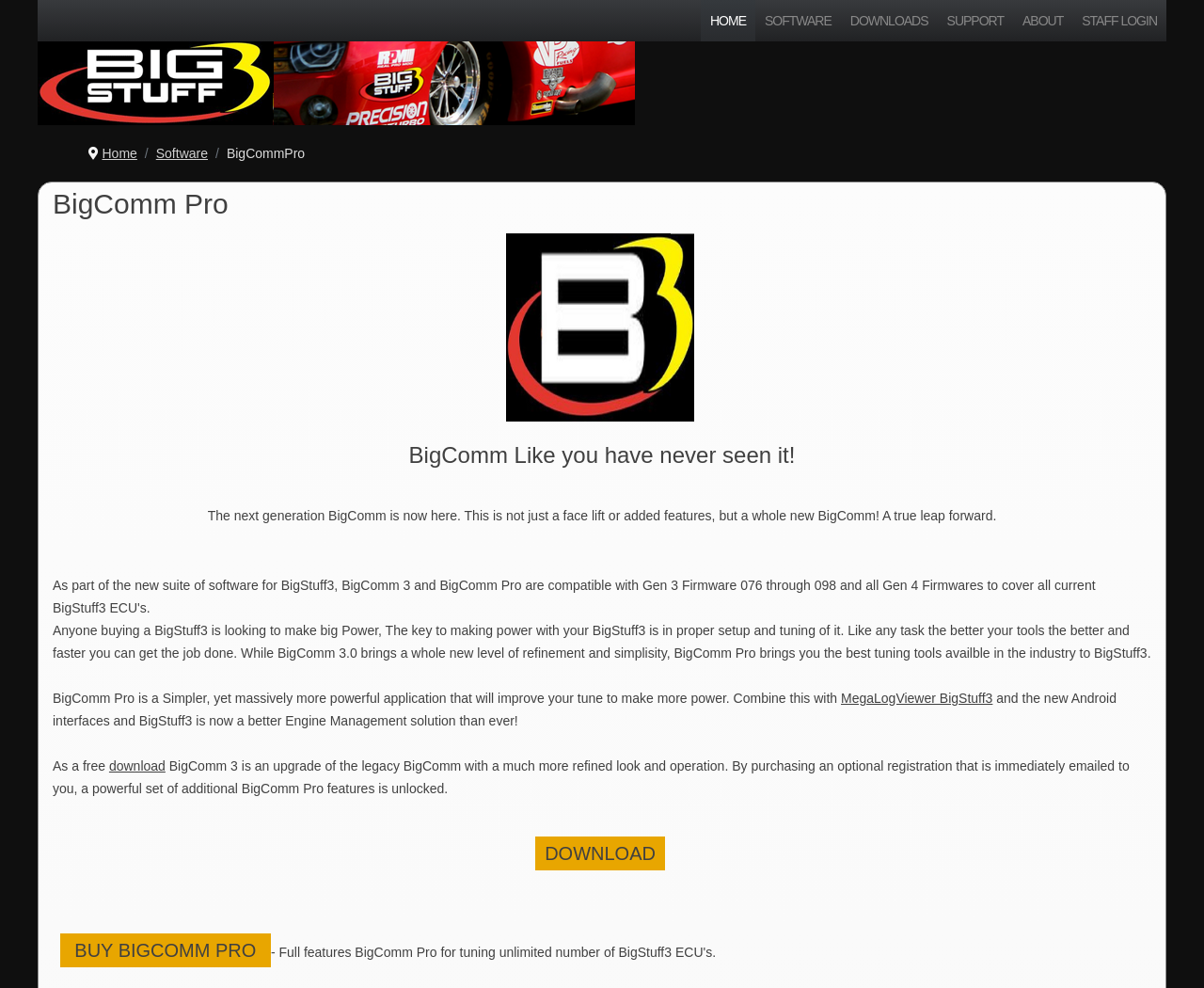Carefully examine the image and provide an in-depth answer to the question: How can users get BigComm Pro?

According to the webpage content, users can either buy BigComm Pro or download it for free. The links 'DOWNLOAD' and 'BUY BIGCOMM PRO' support this conclusion.